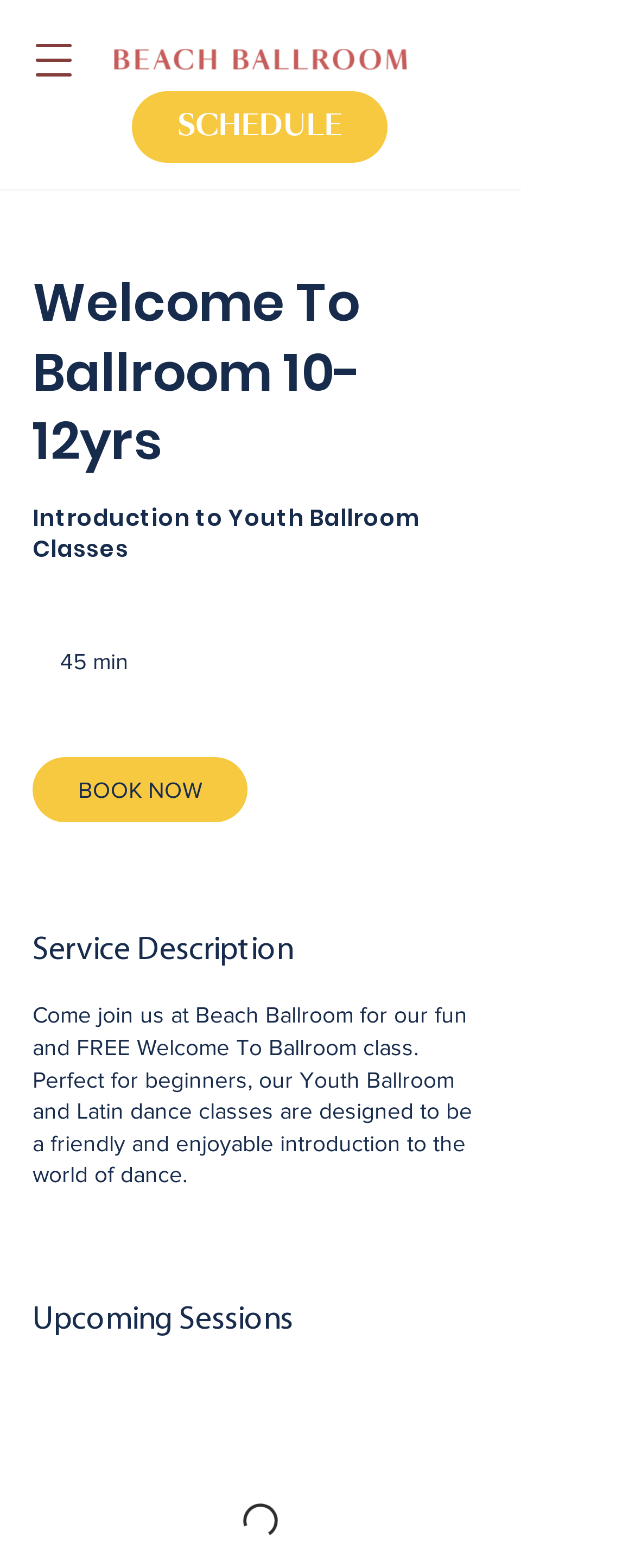Respond to the following question using a concise word or phrase: 
What can I do with the 'BOOK NOW' button?

Book a class